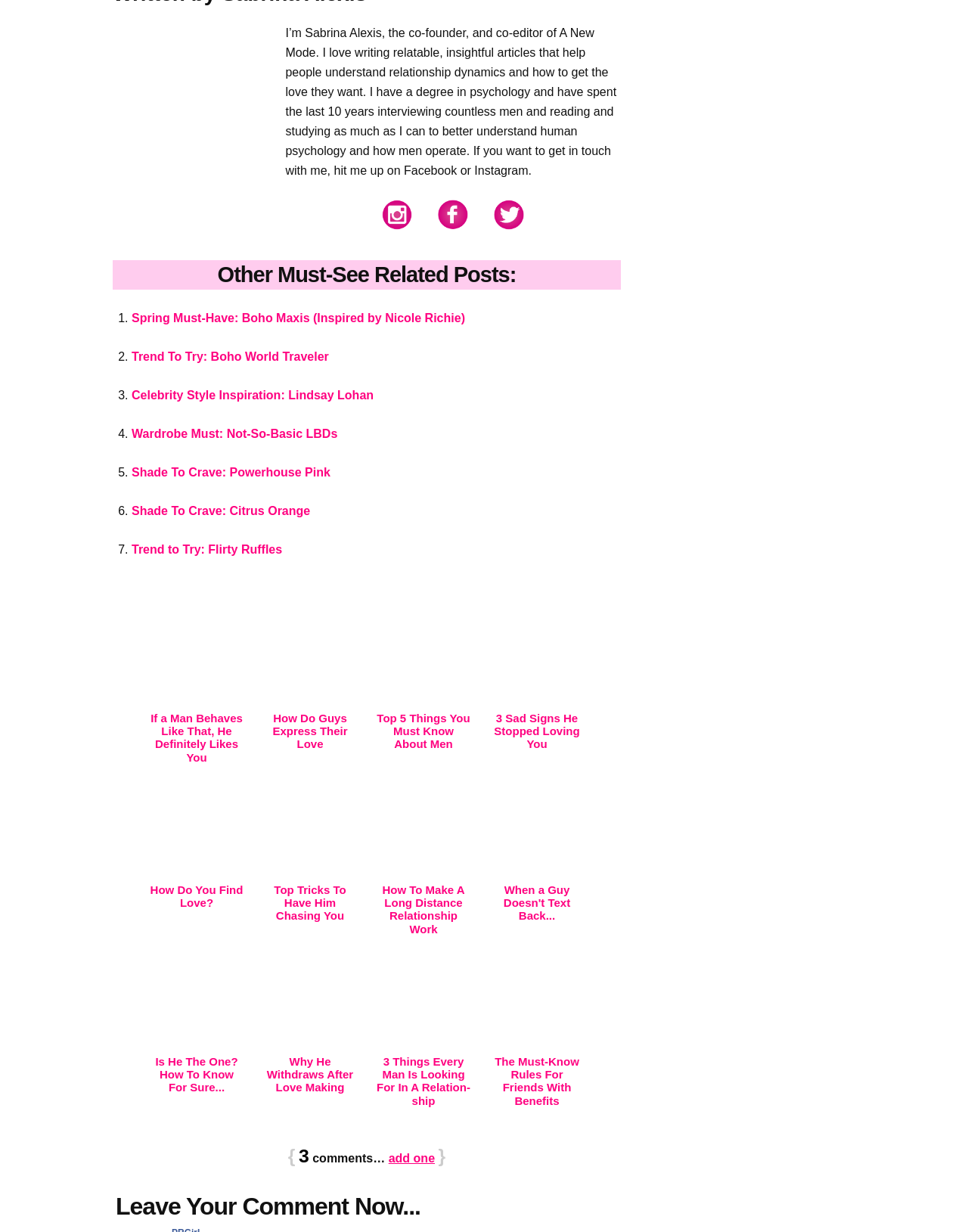Determine the bounding box coordinates for the UI element with the following description: "Get Directions". The coordinates should be four float numbers between 0 and 1, represented as [left, top, right, bottom].

None